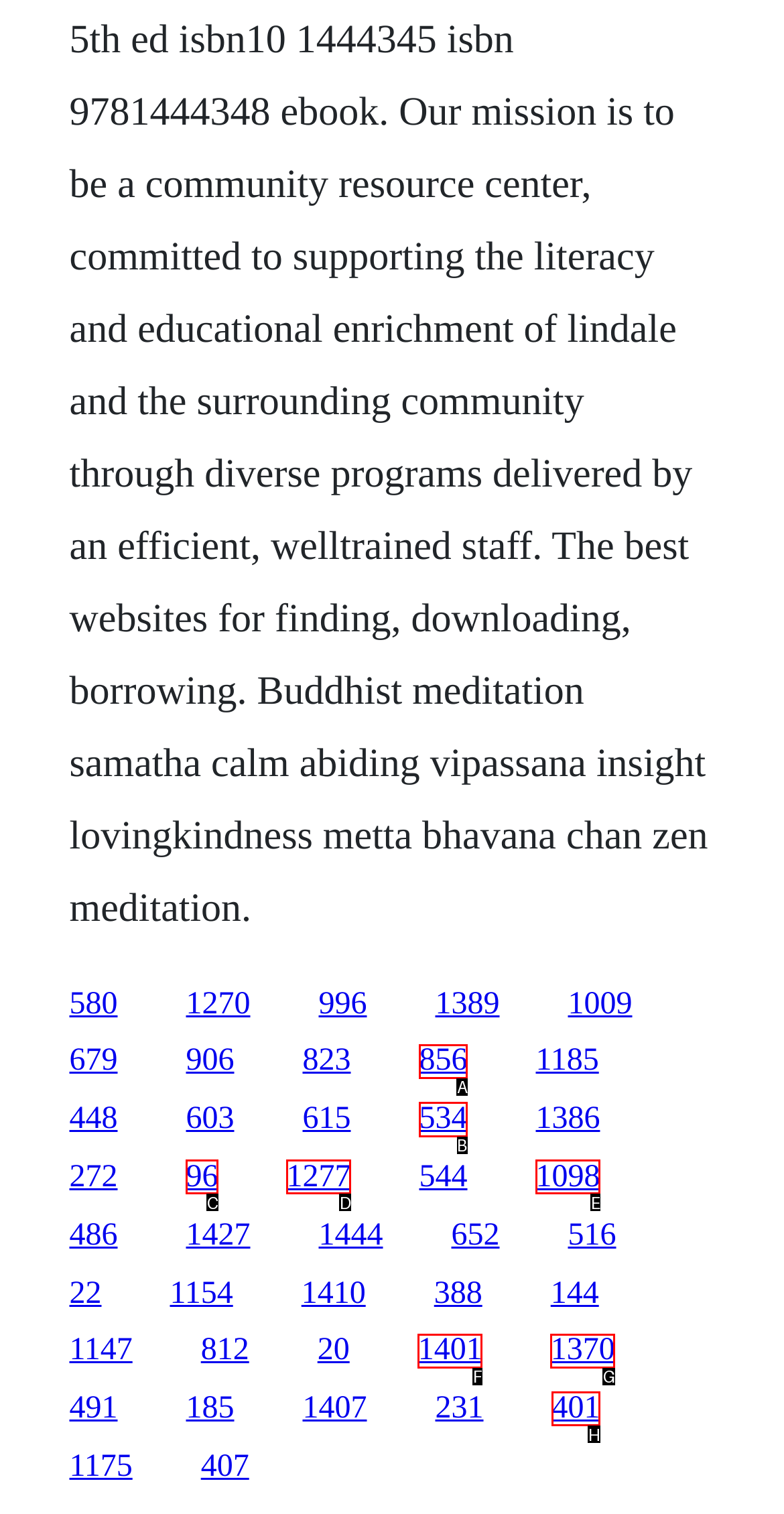Find the HTML element to click in order to complete this task: go to the twelfth link
Answer with the letter of the correct option.

B